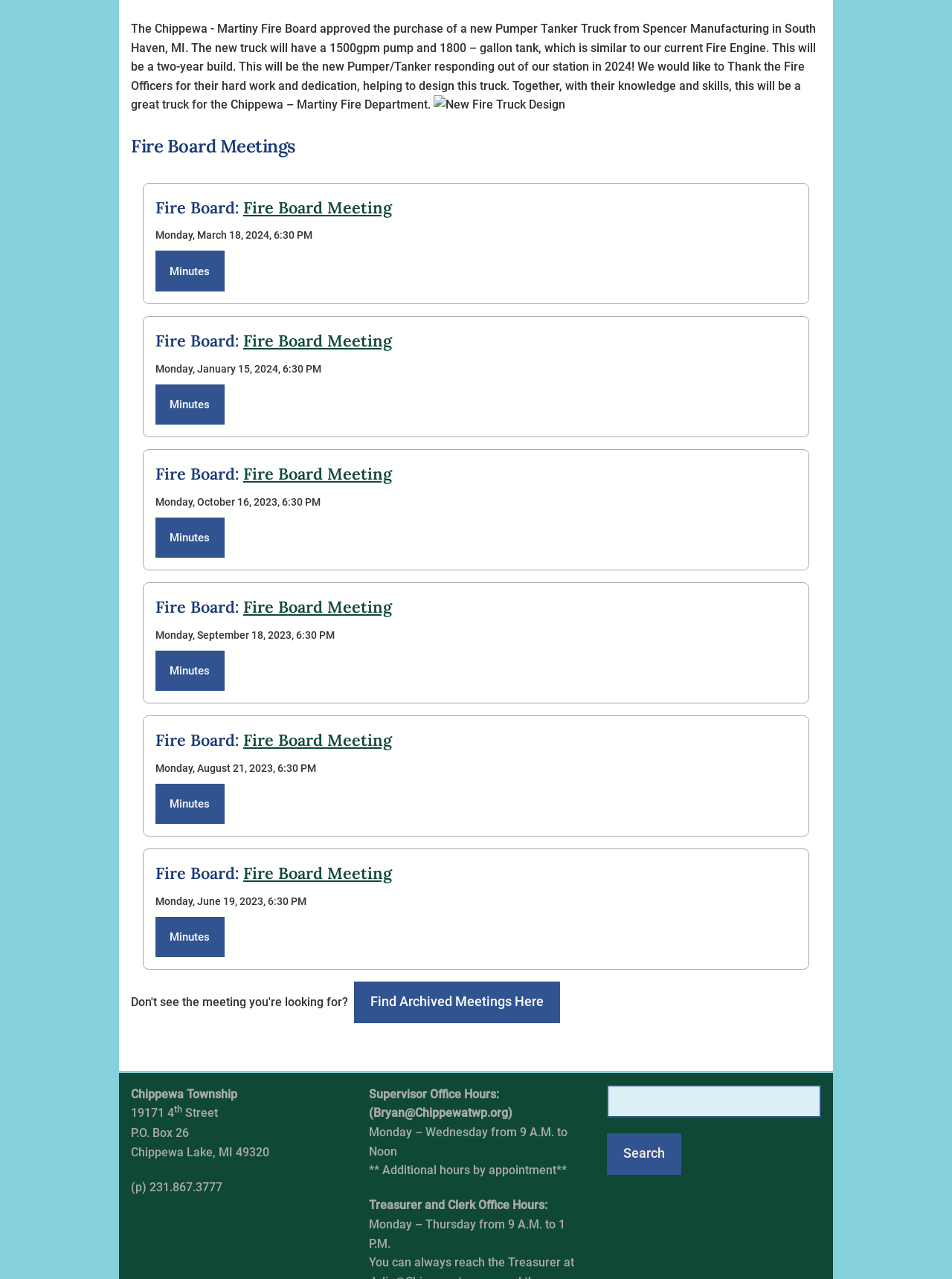Locate the bounding box coordinates of the clickable area to execute the instruction: "View Fire Board Meeting minutes". Provide the coordinates as four float numbers between 0 and 1, represented as [left, top, right, bottom].

[0.163, 0.196, 0.236, 0.228]